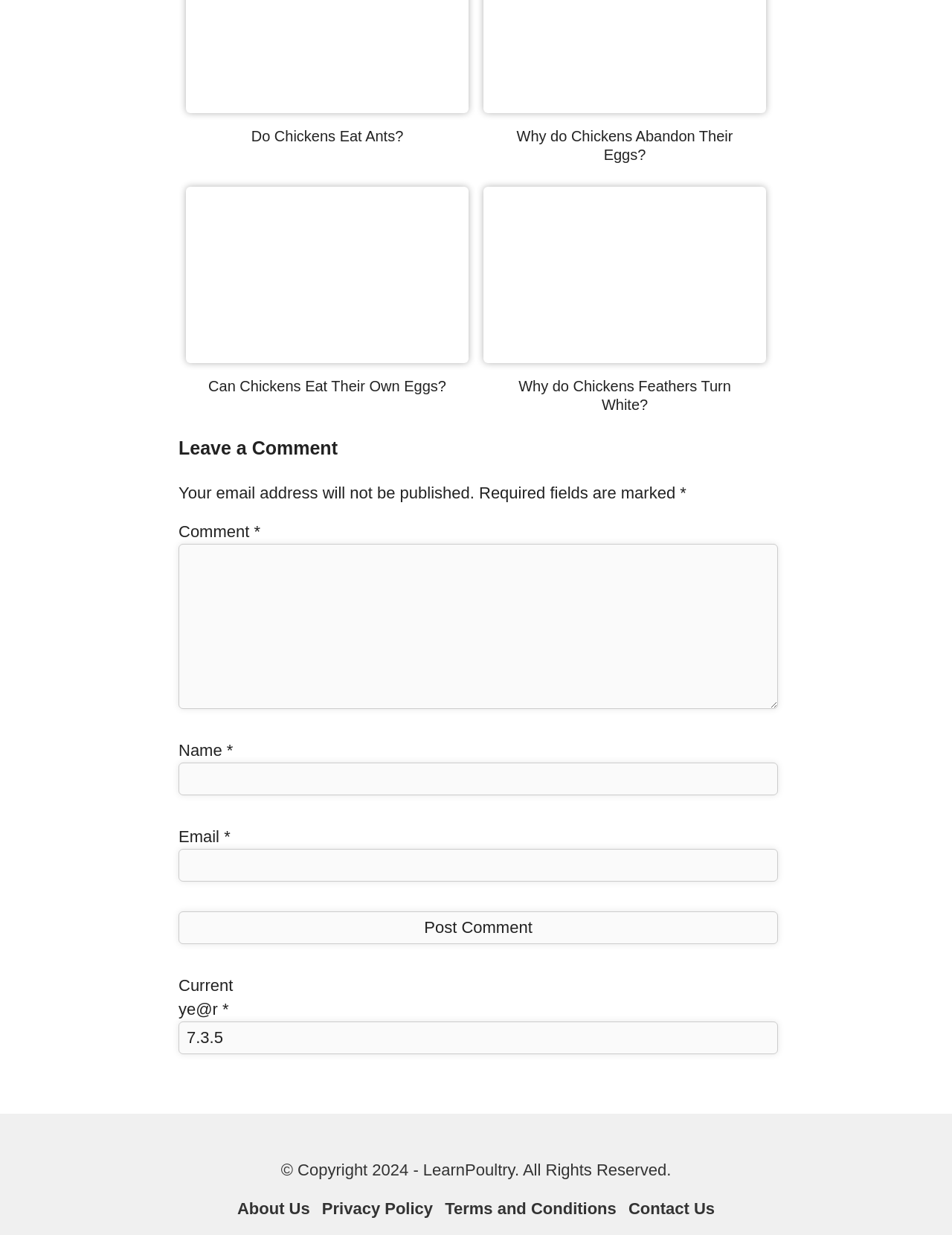Using the description "name="submit" value="Post Comment"", locate and provide the bounding box of the UI element.

[0.188, 0.738, 0.817, 0.764]